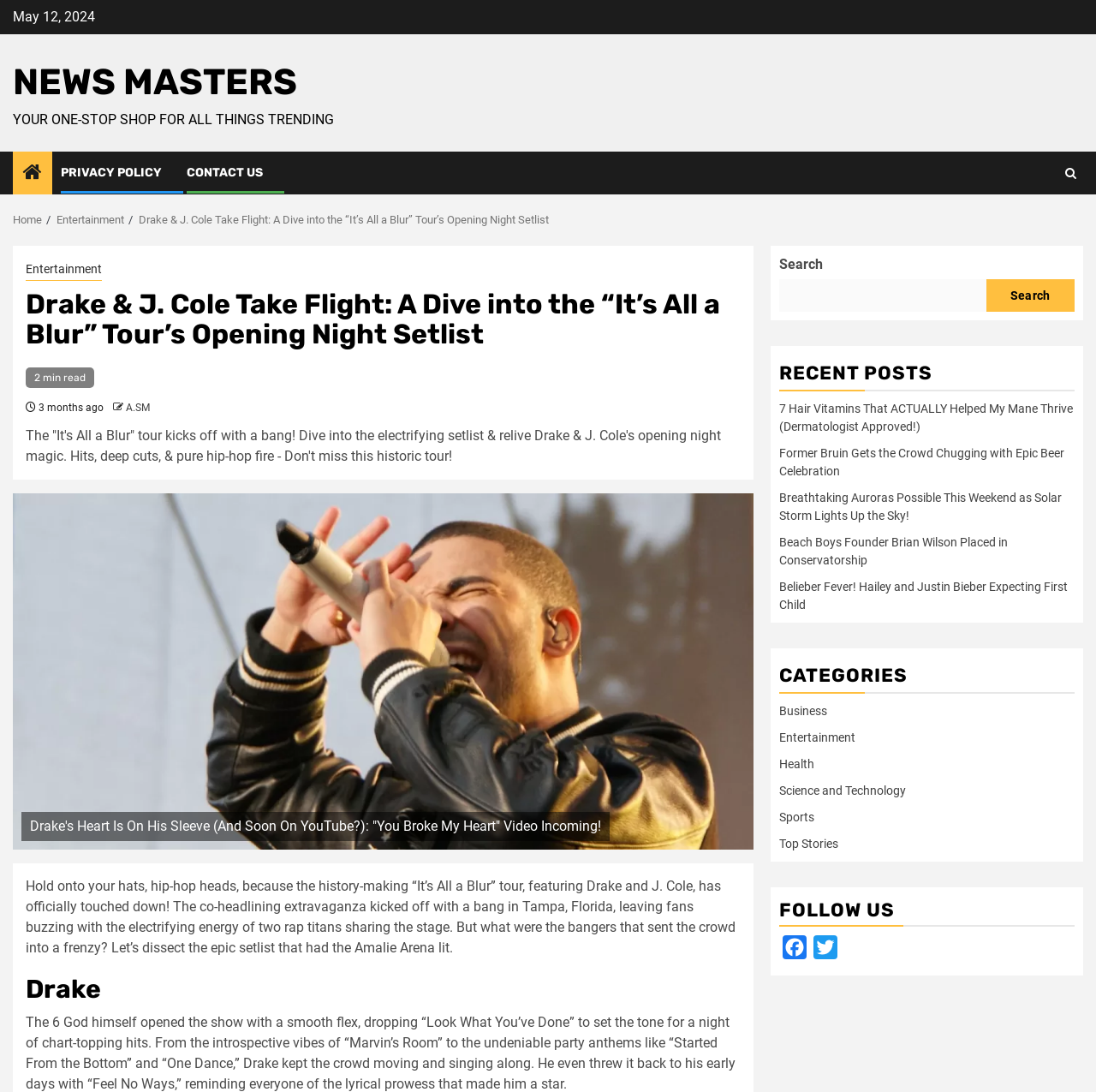Reply to the question with a brief word or phrase: Who are the two rap titans mentioned in the article?

Drake and J. Cole